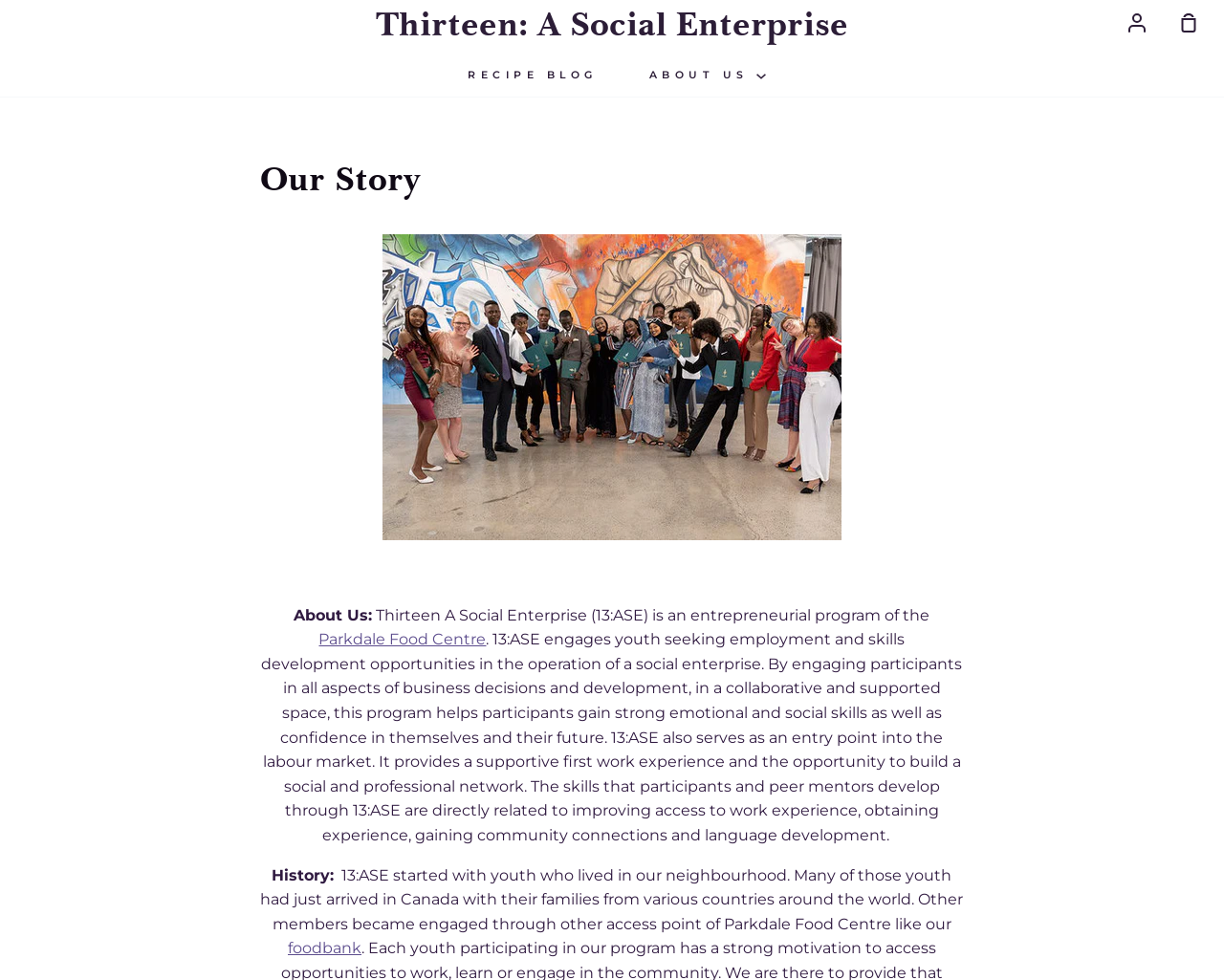Can you find the bounding box coordinates for the UI element given this description: "Parkdale Food Centre"? Provide the coordinates as four float numbers between 0 and 1: [left, top, right, bottom].

[0.261, 0.643, 0.397, 0.662]